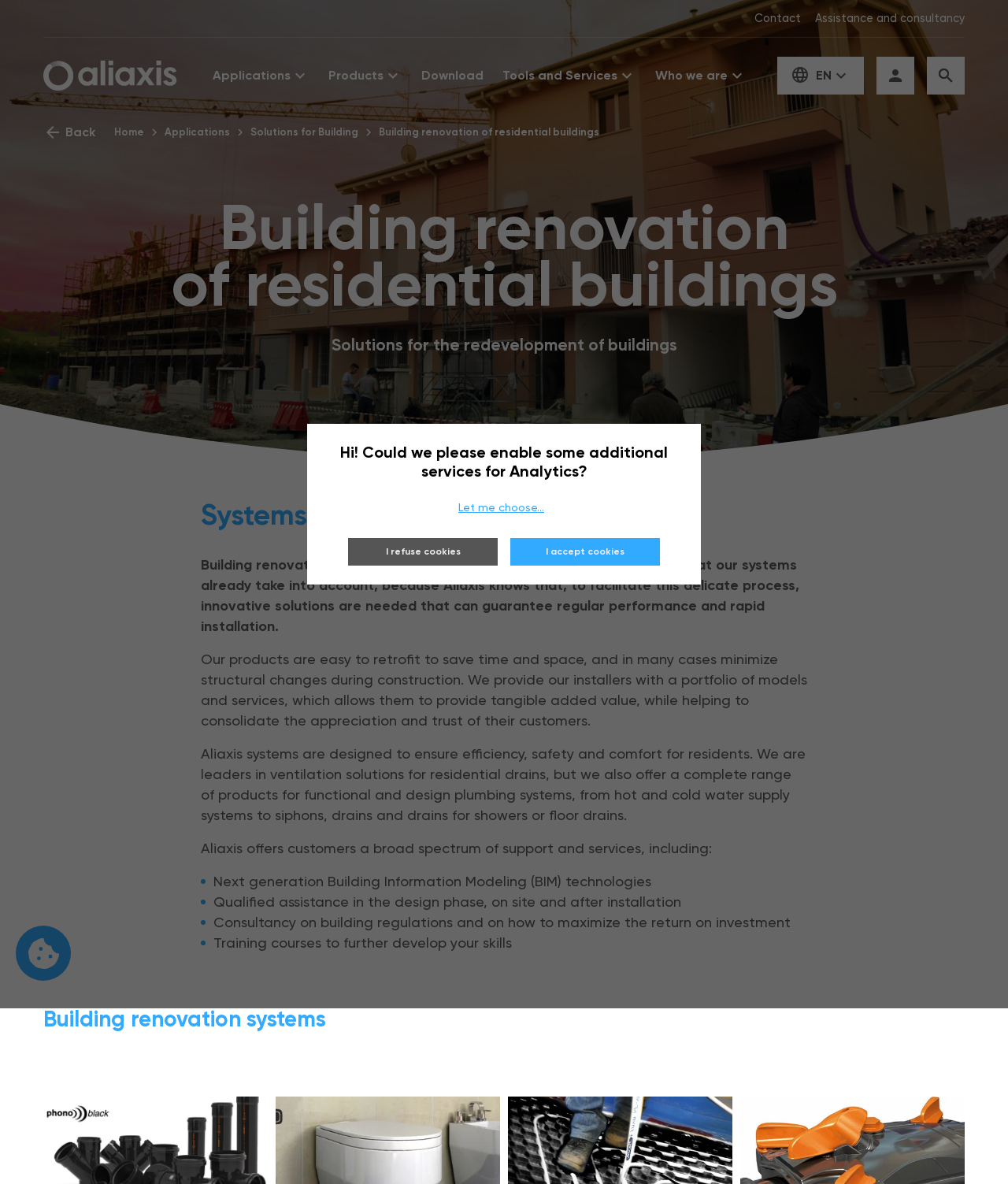Using the provided element description: "EN", identify the bounding box coordinates. The coordinates should be four floats between 0 and 1 in the order [left, top, right, bottom].

[0.771, 0.048, 0.857, 0.08]